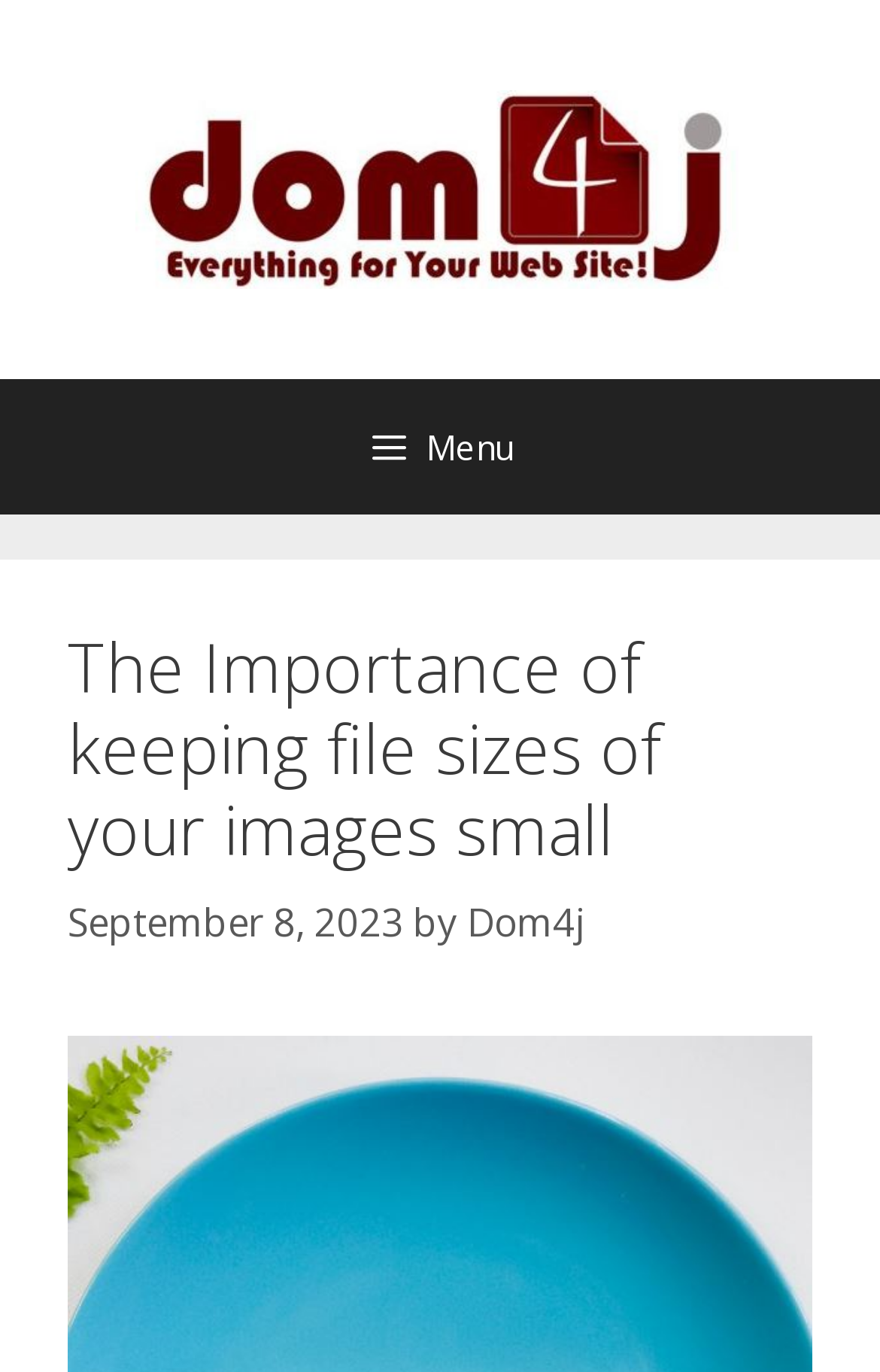What is the date of the latest article?
Based on the image, answer the question with as much detail as possible.

I found the date of the latest article by looking at the time element below the heading, which contains the static text 'September 8, 2023'.